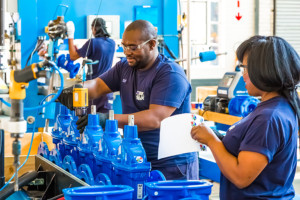Give a detailed account of the visual content in the image.

The image depicts a vibrant manufacturing scene where two workers are engaged in assembling blue components on a production line. The male worker, wearing glasses and a navy blue shirt, is focused as he uses a handheld tool to secure one of the blue parts, likely a valve, showcasing precision and attention to detail. His colleague, a female worker also dressed in a navy blue shirt, stands nearby holding a piece of paper, possibly a checklist or instructions, indicating collaboration and a structured work process. The background features various tools and equipment, highlighting a well-organized workspace. This image emphasizes the importance of effective communication and teamwork in manufacturing, aligning with the text's exploration of how crew resource management principles can enhance efficiency and safety in the production environment.